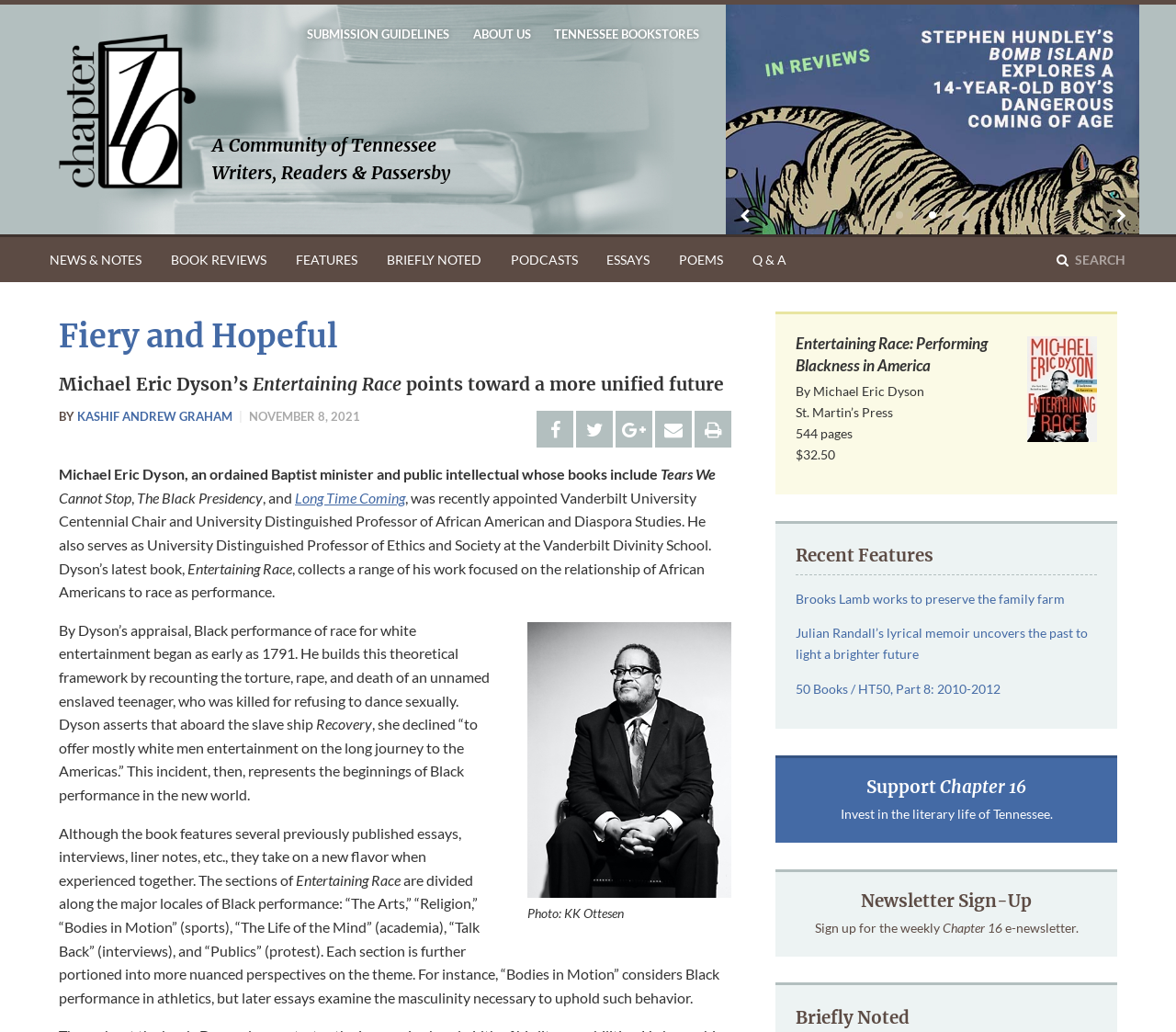Determine the bounding box coordinates for the HTML element described here: "Tennessee Bookstores".

[0.461, 0.019, 0.605, 0.048]